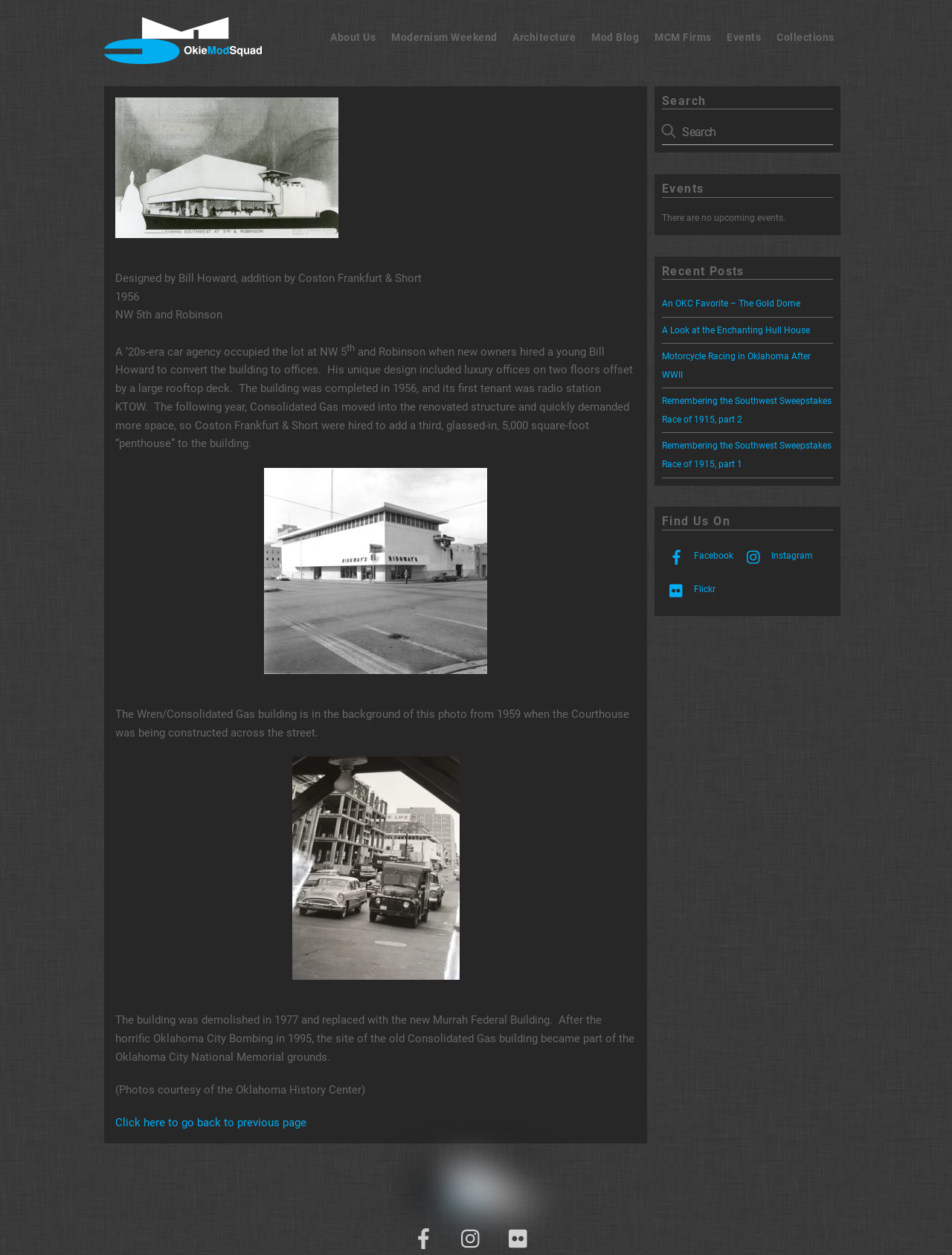What is the year the Wren/Consolidated Gas Building was completed?
Please provide a detailed and comprehensive answer to the question.

The webpage mentions that the Wren/Consolidated Gas Building was completed in 1956, as stated in the second paragraph. This information is provided in the context of the building's history and architecture.